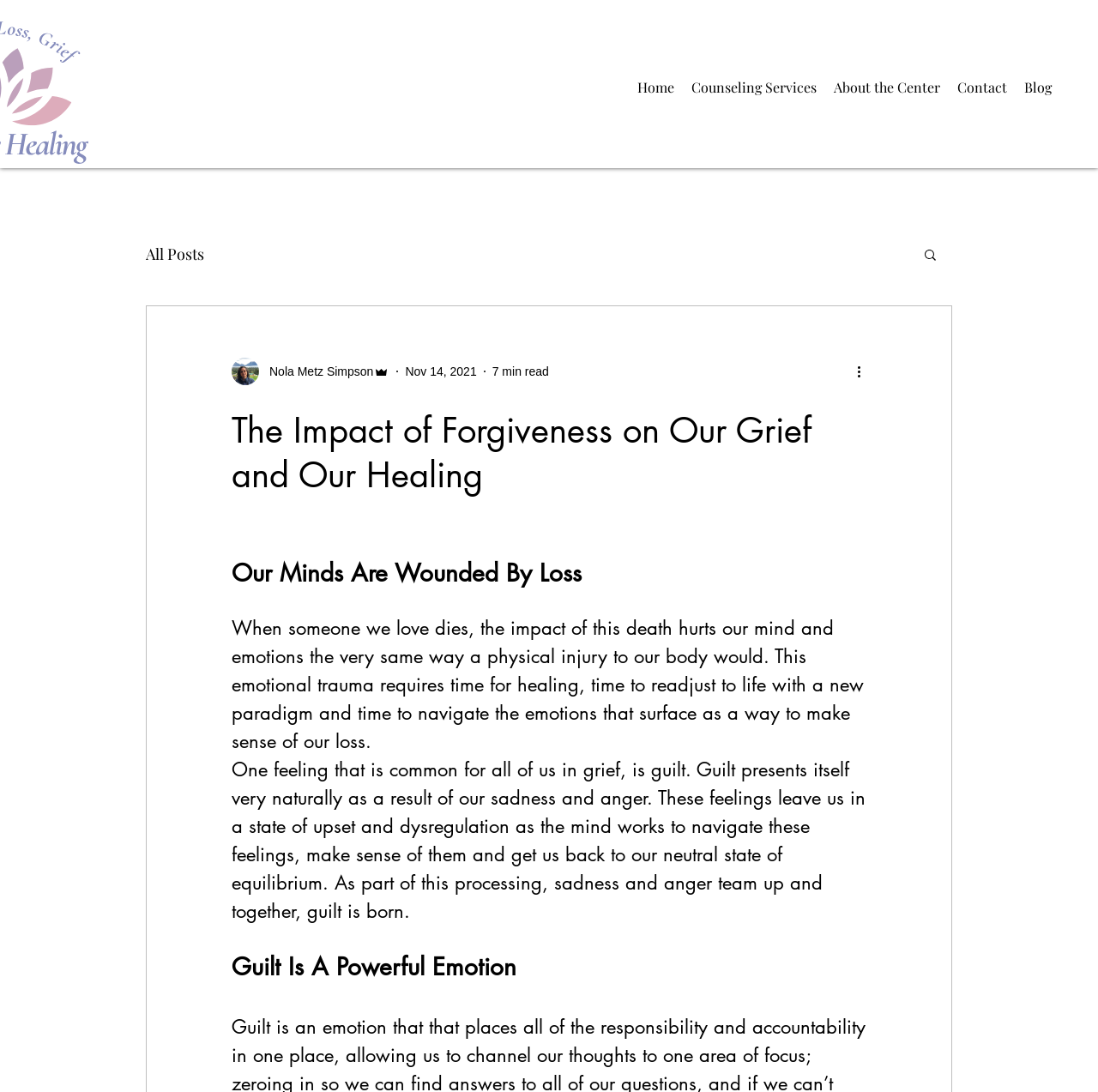Find the bounding box coordinates of the element you need to click on to perform this action: 'go to home page'. The coordinates should be represented by four float values between 0 and 1, in the format [left, top, right, bottom].

[0.573, 0.053, 0.622, 0.106]